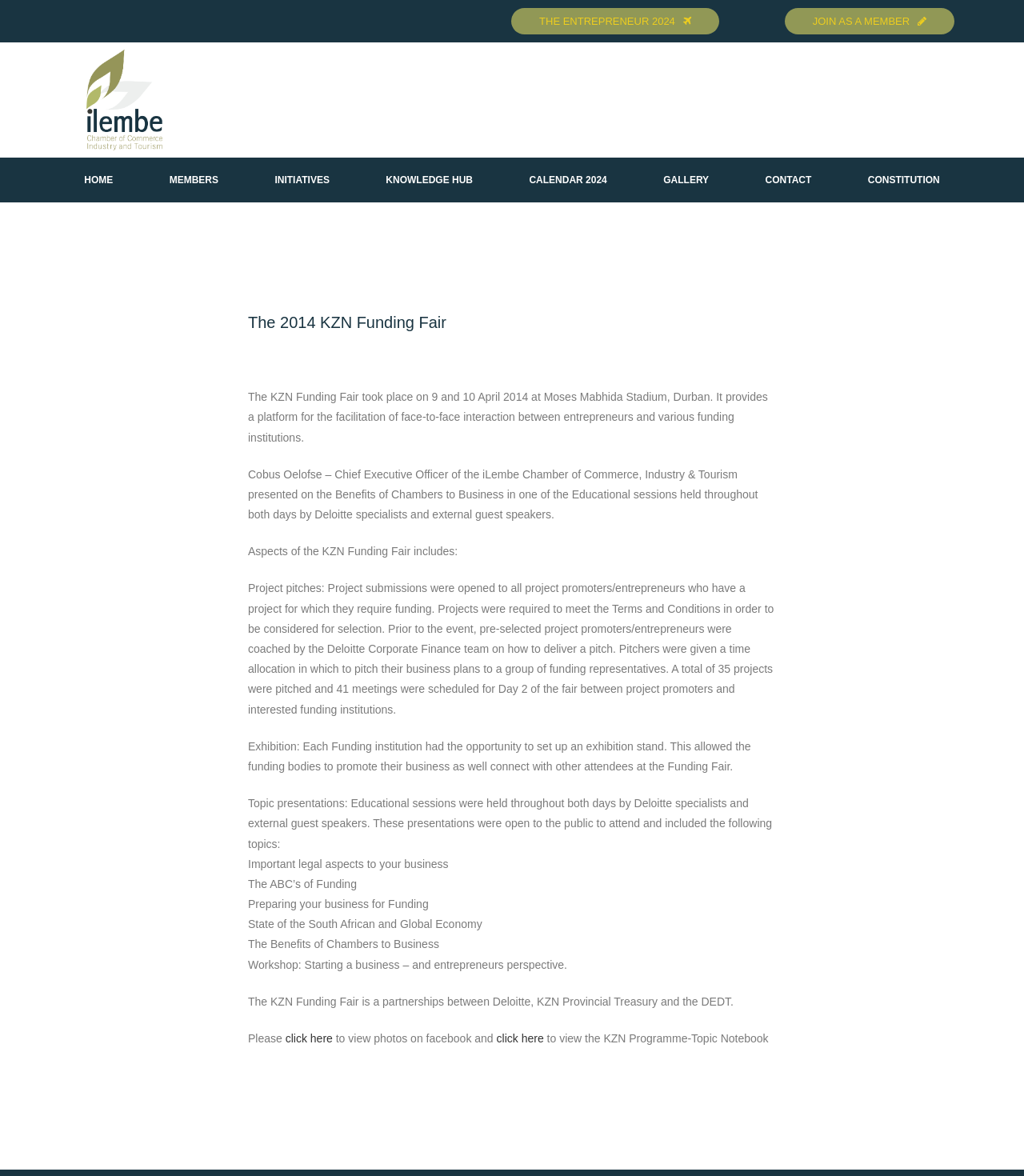Can you pinpoint the bounding box coordinates for the clickable element required for this instruction: "Go to the HOME page"? The coordinates should be four float numbers between 0 and 1, i.e., [left, top, right, bottom].

[0.055, 0.138, 0.138, 0.169]